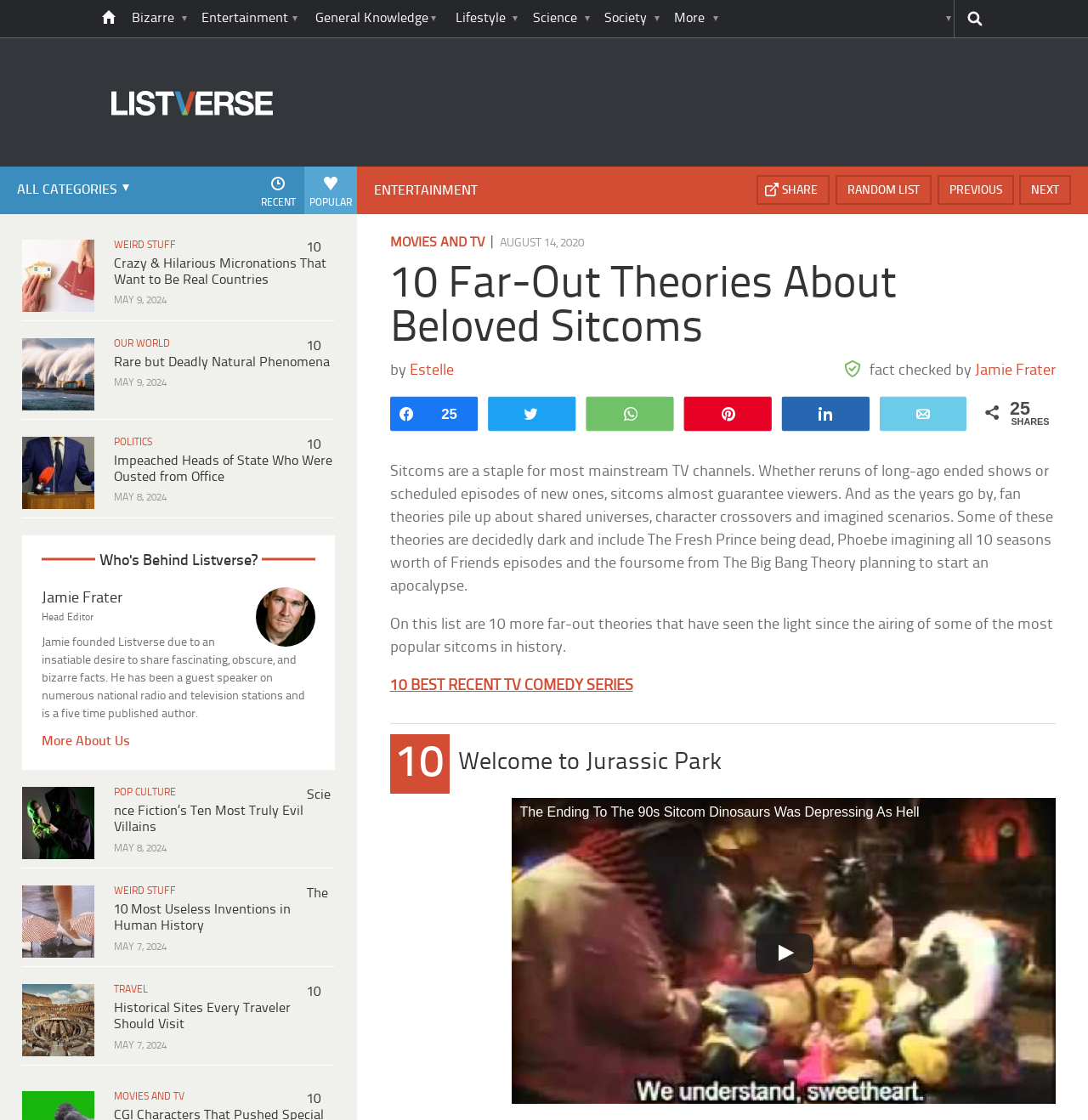Give an extensive and precise description of the webpage.

This webpage is an article from Listverse, a website that features lists of fascinating and obscure facts. The article is titled "10 Far-Out Theories About Beloved Sitcoms" and is written by Estelle. The webpage has a navigation menu at the top with links to various categories, including "Bizarre", "Entertainment", and "Science". There is also a search bar and a link to the website's logo.

Below the navigation menu, there are three columns of articles, each with a heading, a brief summary, and a timestamp. The articles are categorized by topic, with the first column featuring articles on weird stuff, the second column featuring articles on politics and our world, and the third column featuring articles on pop culture.

The main article, "10 Far-Out Theories About Beloved Sitcoms", is located in the center of the webpage. It has a heading, a brief introduction, and a list of 10 theories about popular sitcoms. The introduction explains that sitcoms are a staple of mainstream TV and that fan theories have piled up over the years, including some dark and imaginative scenarios. The list of theories is not provided, but the article promises to explore 10 more far-out theories about beloved sitcoms.

At the bottom of the webpage, there are links to share the article on social media, as well as a link to the next article and a link to a random list. There is also a section with links to related articles and a section with information about the author and the website.